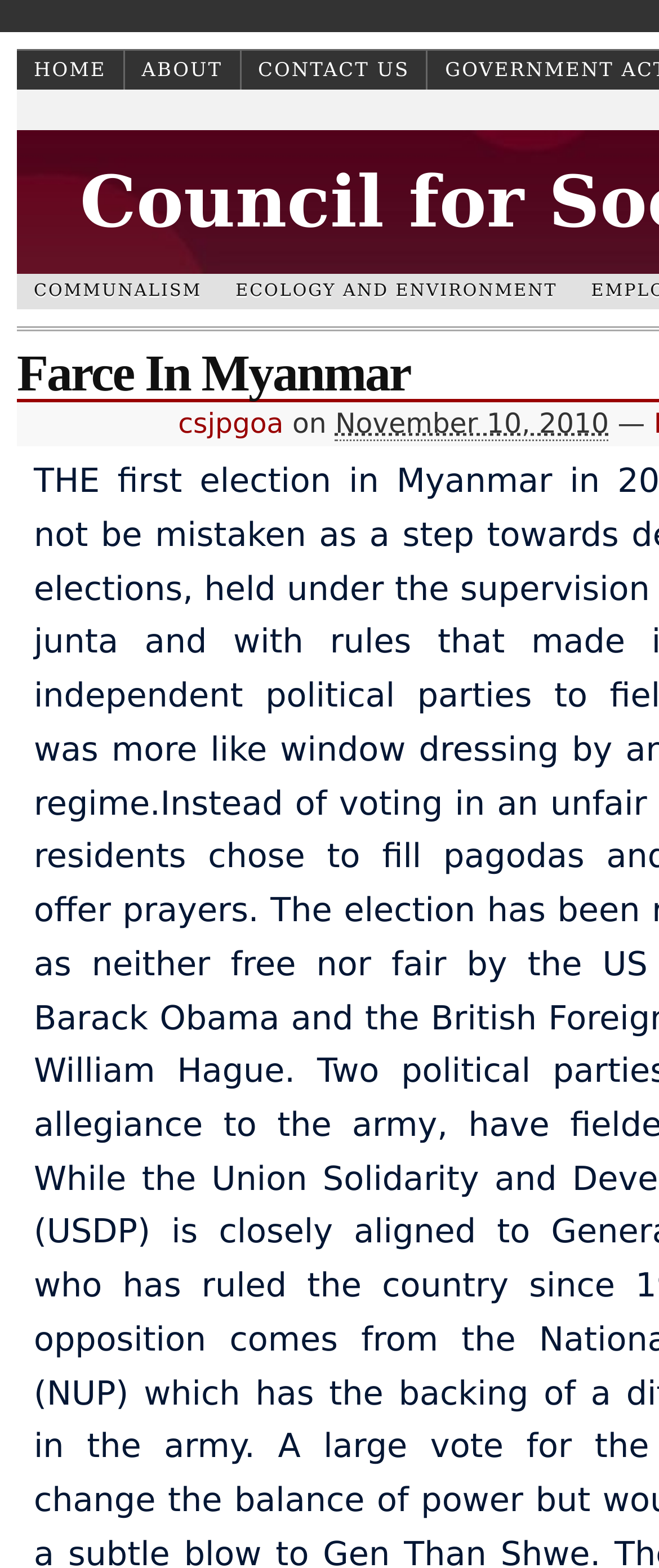Locate the bounding box of the UI element based on this description: "Communalism". Provide four float numbers between 0 and 1 as [left, top, right, bottom].

[0.026, 0.174, 0.332, 0.197]